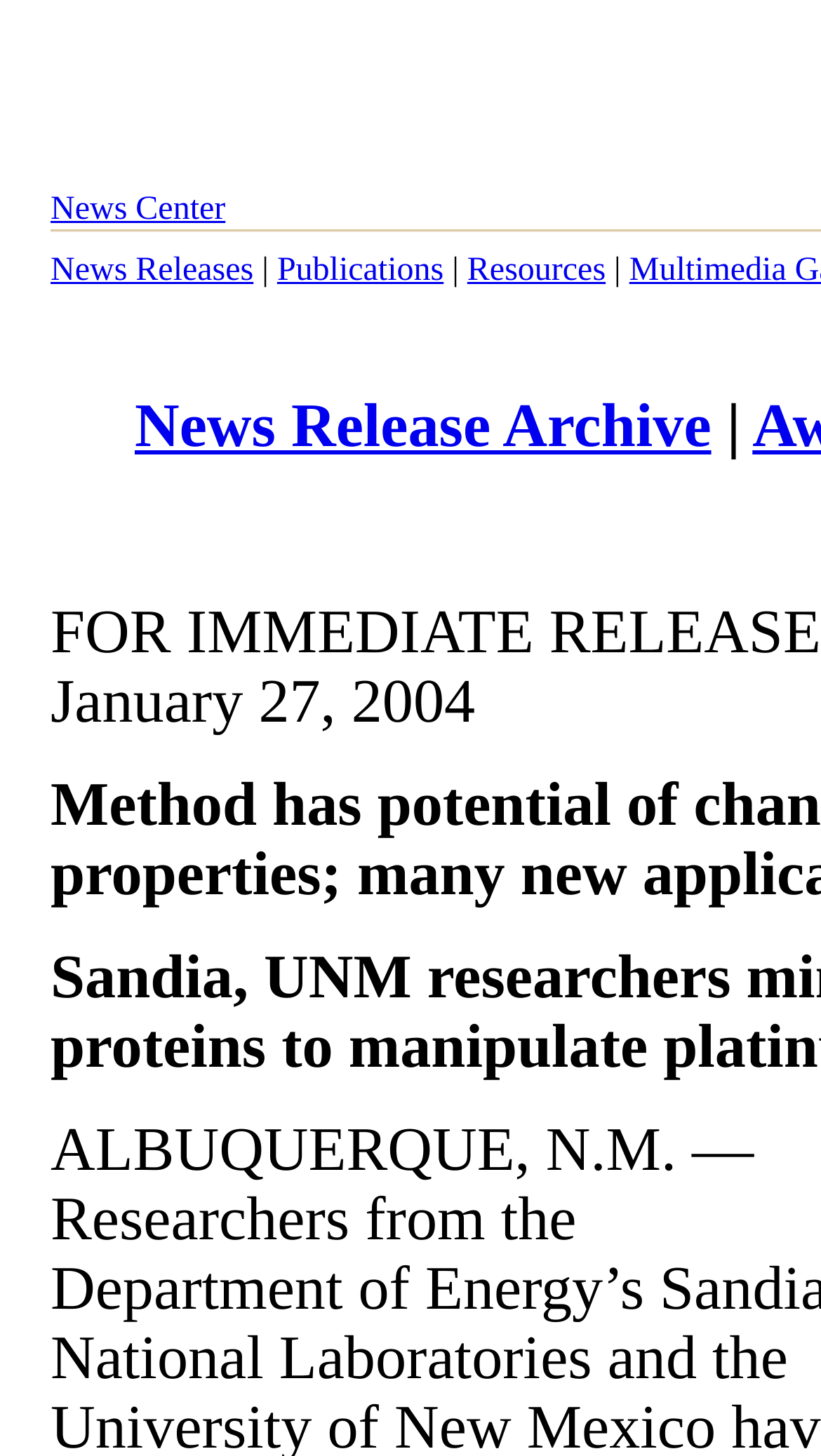Given the webpage screenshot, identify the bounding box of the UI element that matches this description: "News Center".

[0.062, 0.132, 0.275, 0.156]